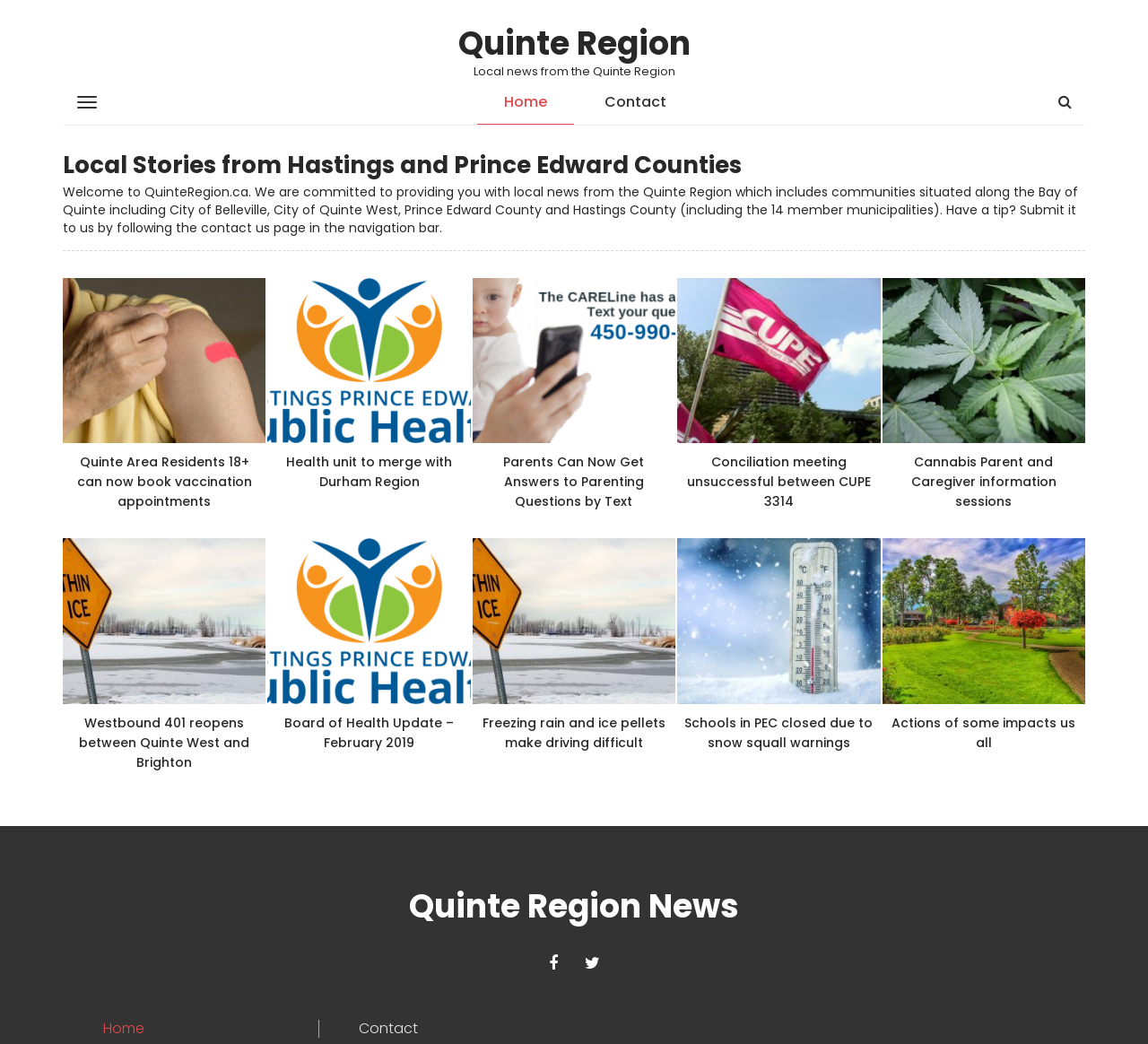Locate the bounding box coordinates of the element that should be clicked to execute the following instruction: "Click on the 'Contact' link".

[0.503, 0.077, 0.604, 0.119]